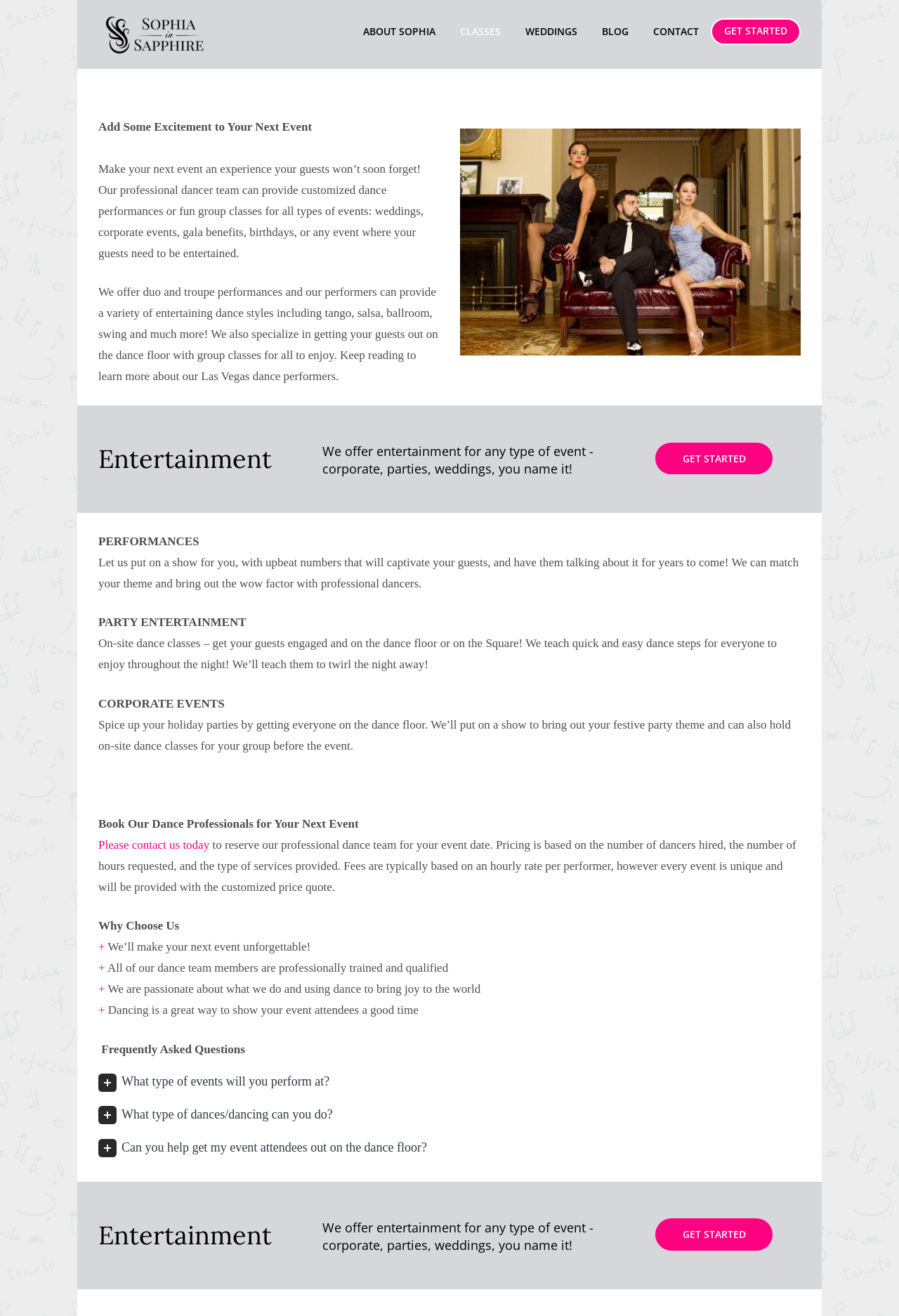Provide the bounding box coordinates in the format (top-left x, top-left y, bottom-right x, bottom-right y). All values are floating point numbers between 0 and 1. Determine the bounding box coordinate of the UI element described as: Get Started

[0.729, 0.336, 0.859, 0.361]